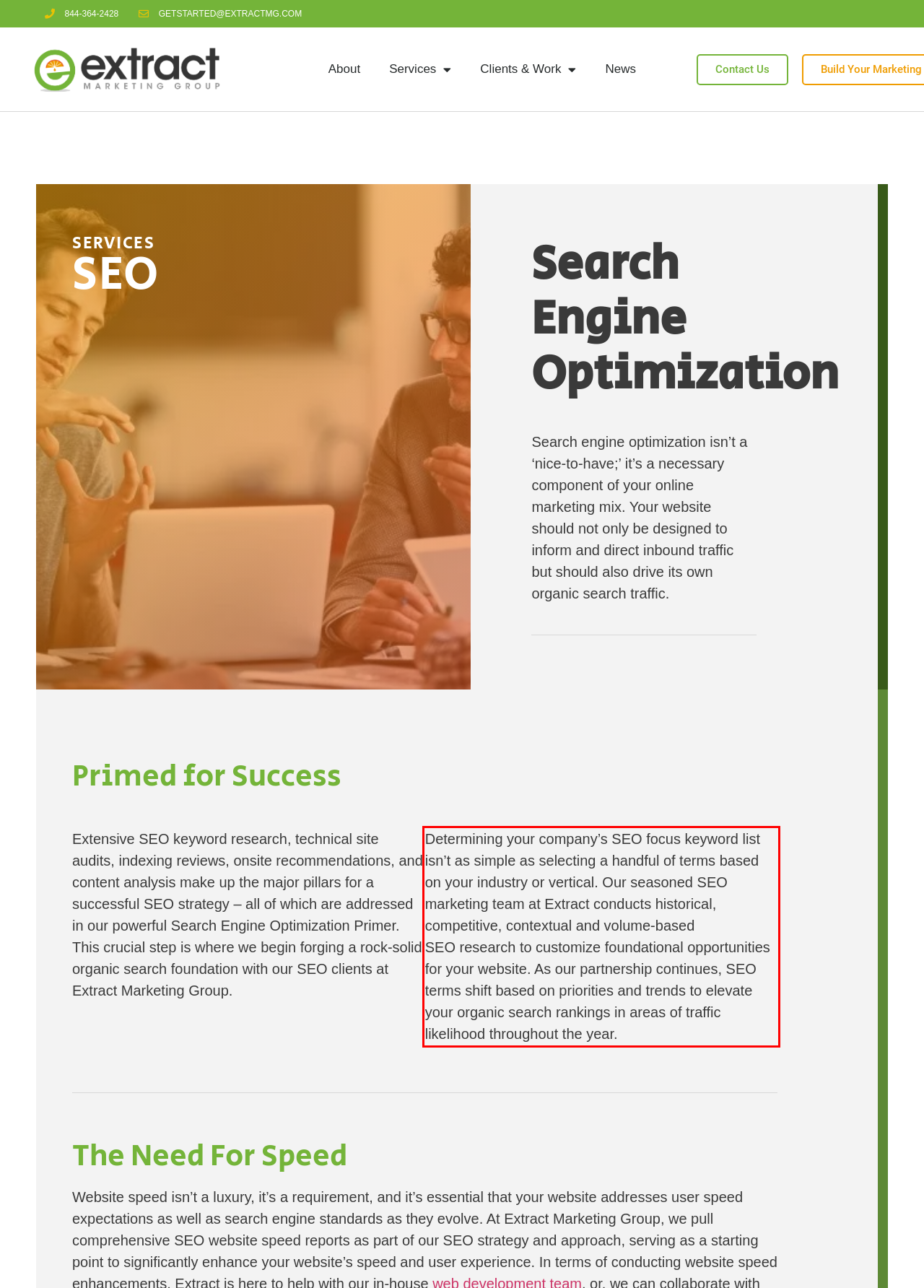Analyze the webpage screenshot and use OCR to recognize the text content in the red bounding box.

Determining your company’s SEO focus keyword list isn’t as simple as selecting a handful of terms based on your industry or vertical. Our seasoned SEO marketing team at Extract conducts historical, competitive, contextual and volume-based SEO research to customize foundational opportunities for your website. As our partnership continues, SEO terms shift based on priorities and trends to elevate your organic search rankings in areas of traffic likelihood throughout the year.